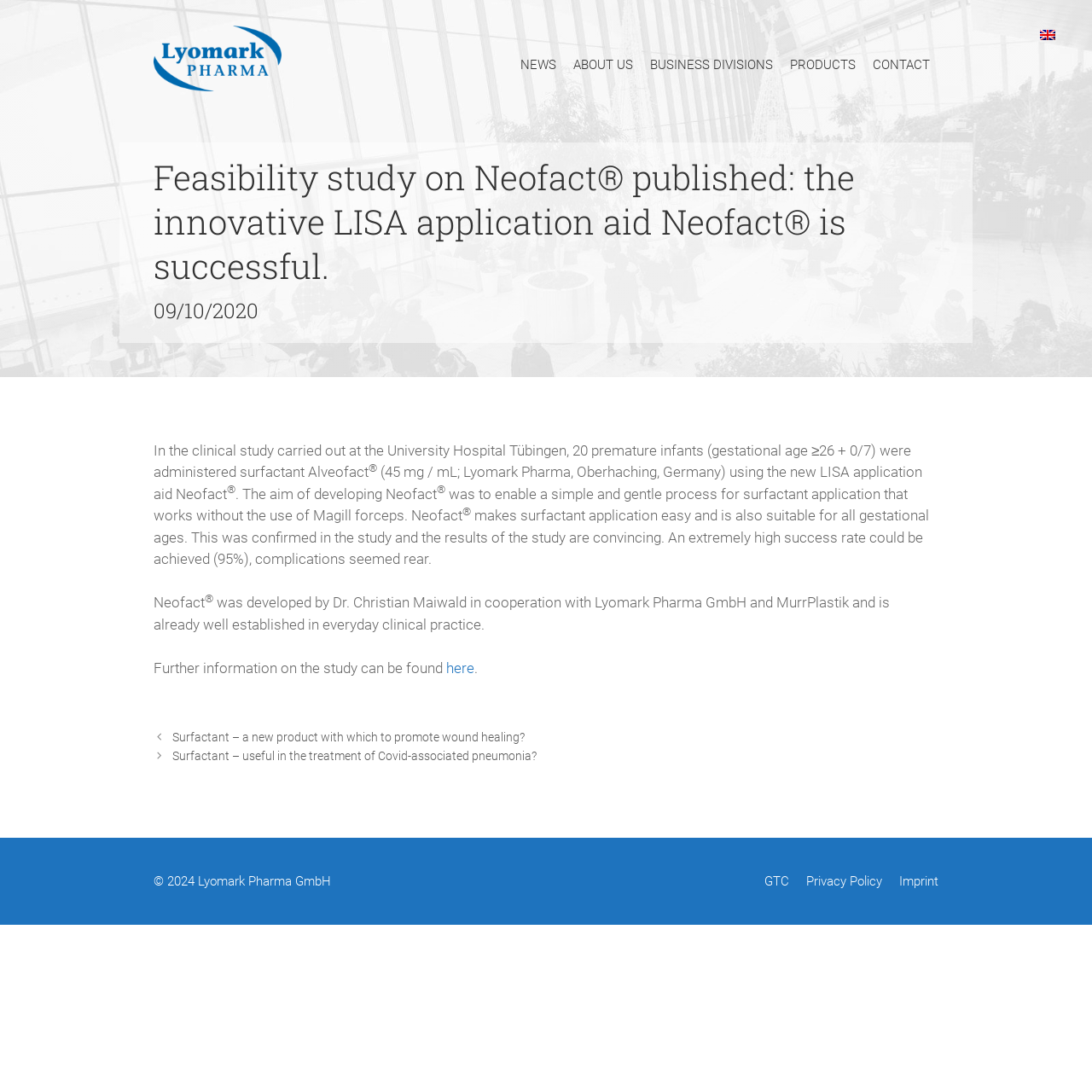What is the purpose of developing Neofact?
Using the visual information, respond with a single word or phrase.

To enable a simple and gentle process for surfactant application